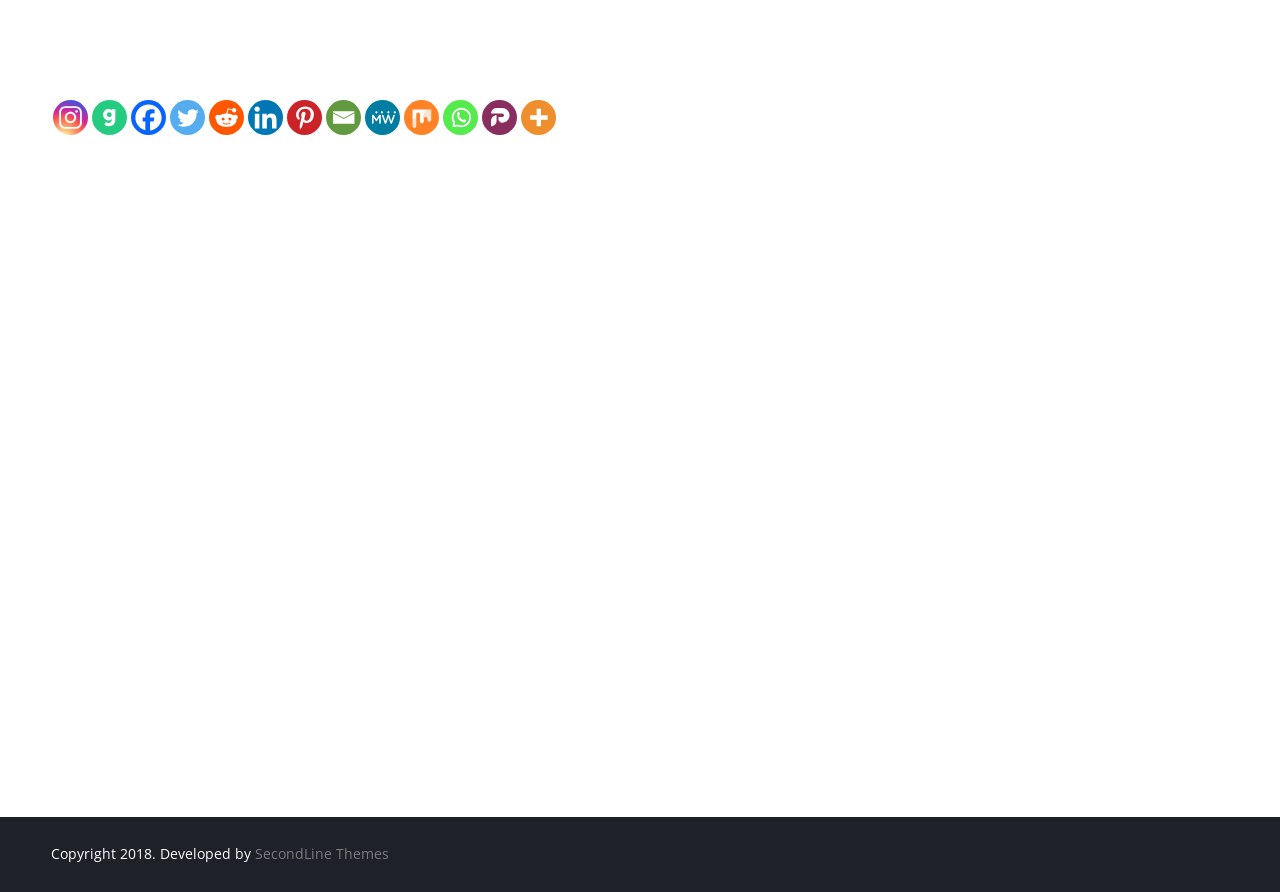Given the element description aria-label="Gab" title="Gab", predict the bounding box coordinates for the UI element in the webpage screenshot. The format should be (top-left x, top-left y, bottom-right x, bottom-right y), and the values should be between 0 and 1.

[0.072, 0.112, 0.099, 0.151]